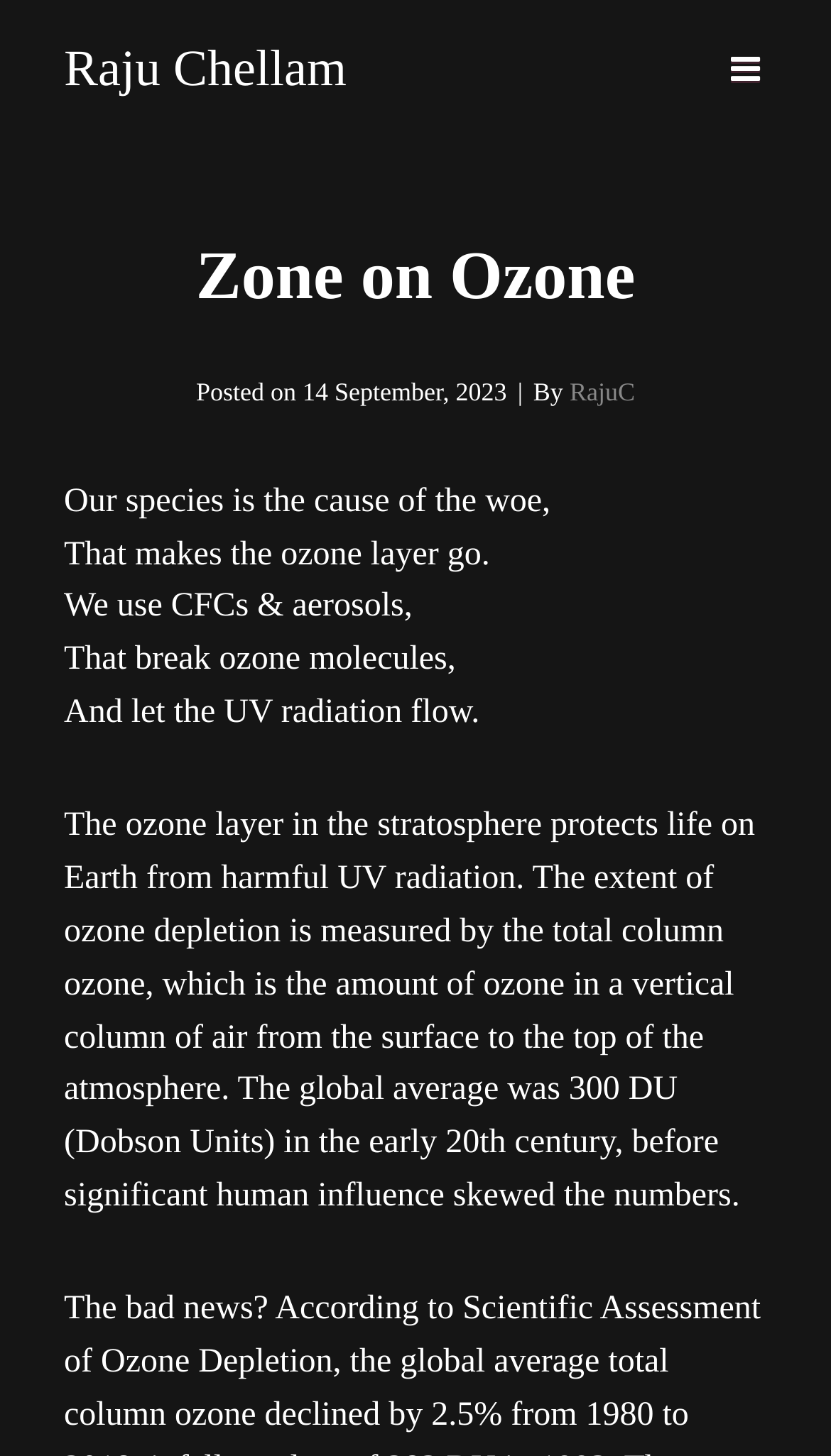Please determine the bounding box coordinates for the element with the description: "Raju Chellam".

[0.077, 0.029, 0.417, 0.067]